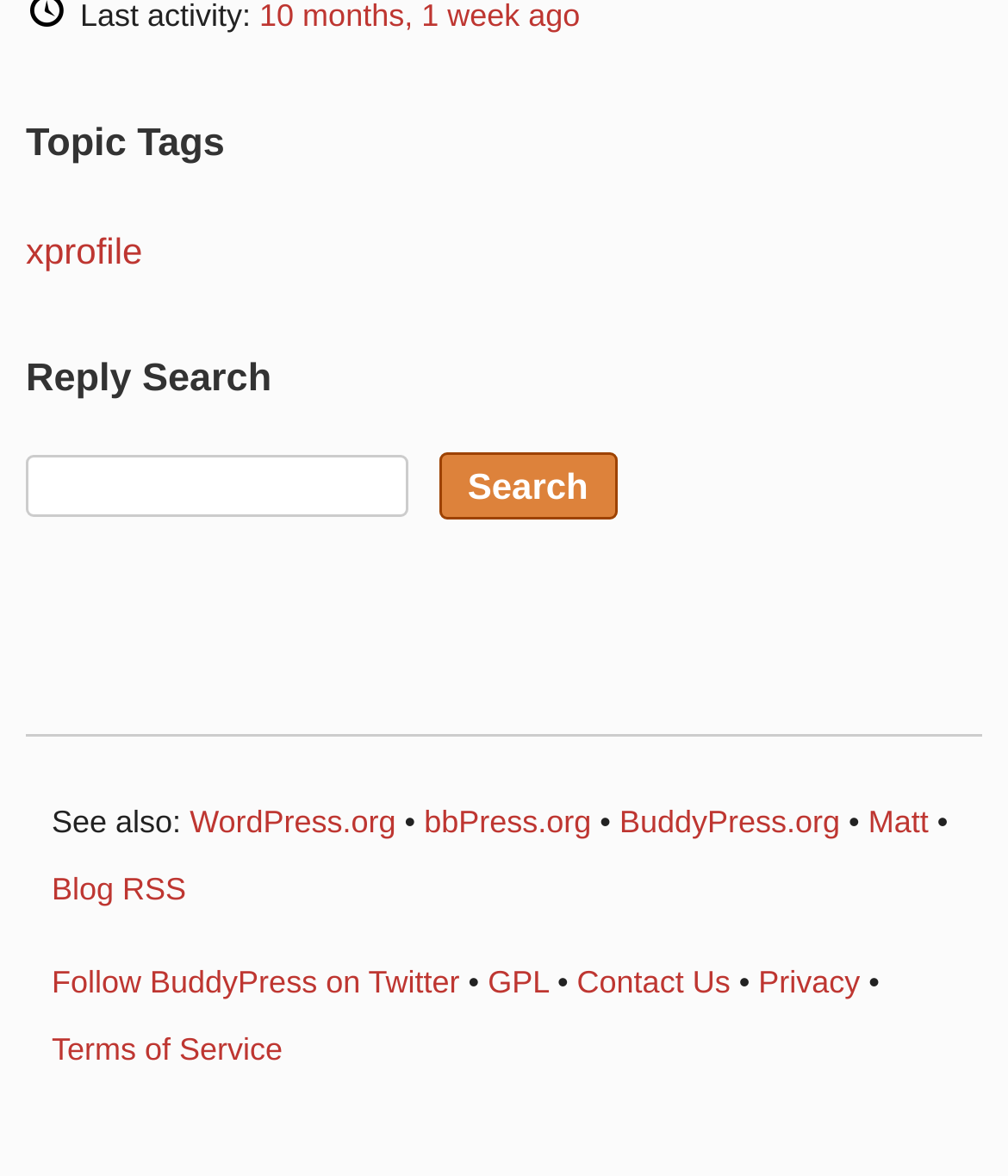Can you give a comprehensive explanation to the question given the content of the image?
What is the topic of the search bar?

The search bar is located under the 'Topic Tags' heading, and it has a heading 'Reply Search' above it, indicating that the search bar is for searching replies.